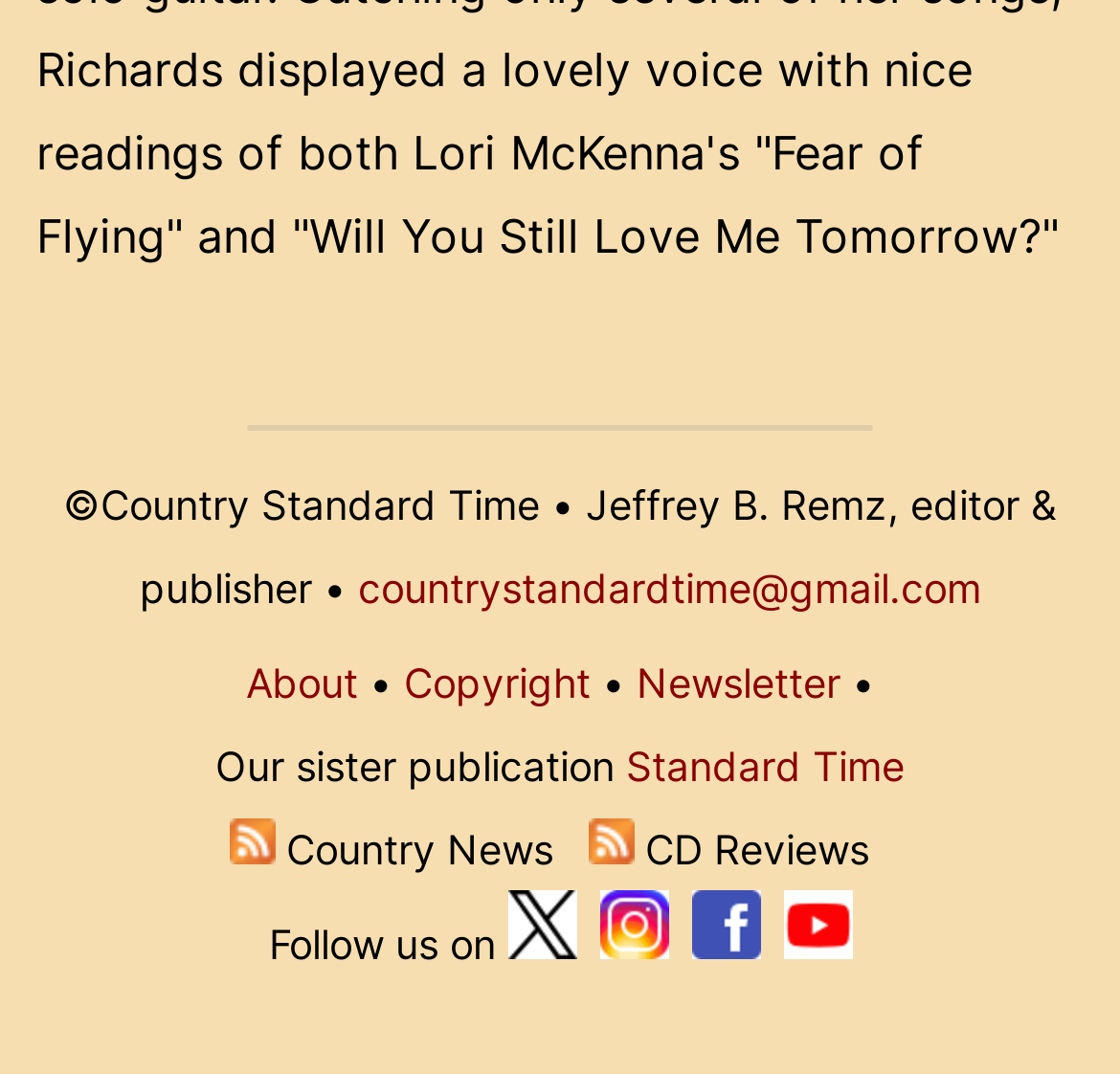What is the sister publication of Country Standard Time?
Please provide a single word or phrase as your answer based on the image.

Standard Time